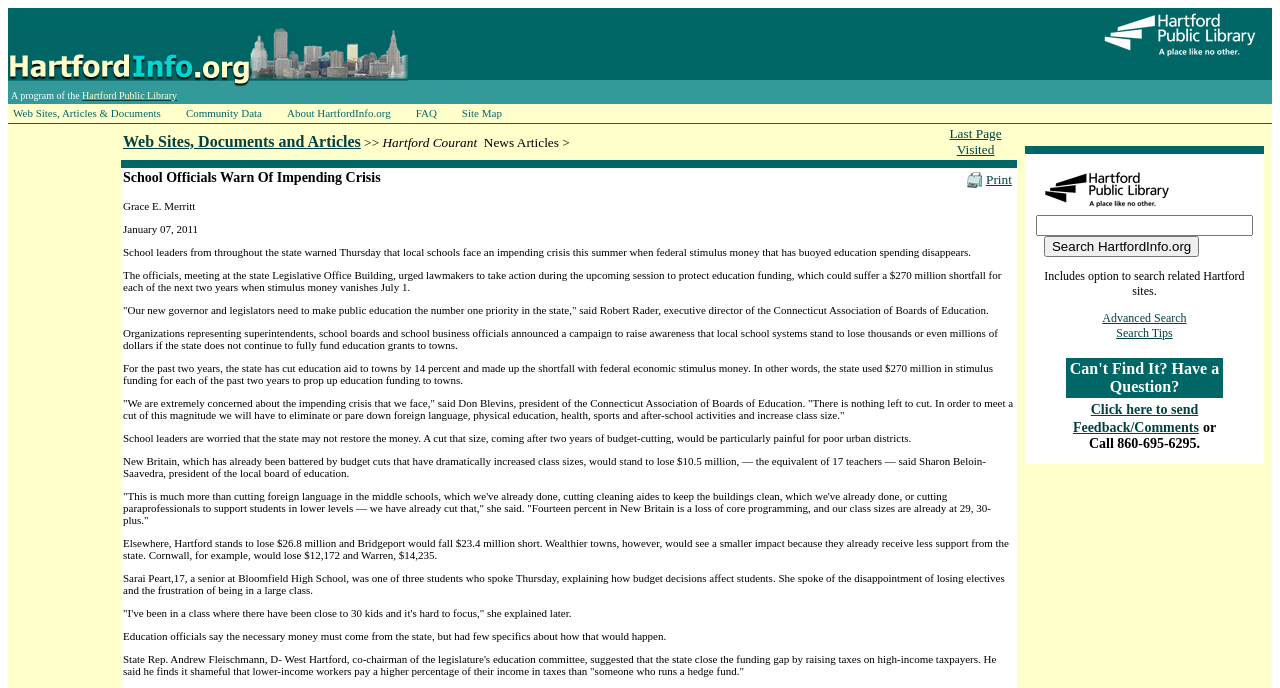Determine the bounding box coordinates of the element that should be clicked to execute the following command: "Click the 'Web Sites, Articles & Documents' link".

[0.006, 0.153, 0.141, 0.176]